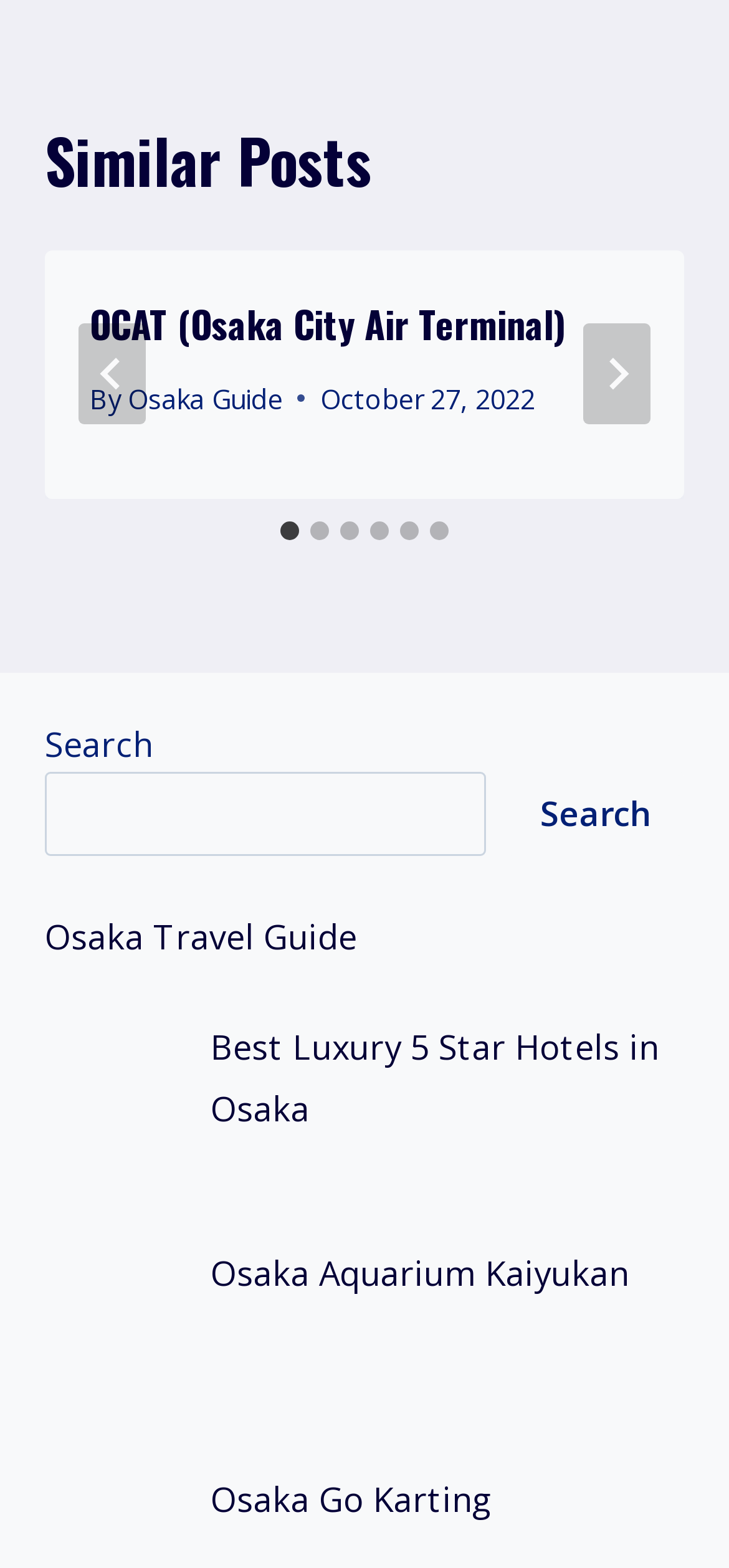Please determine the bounding box coordinates of the element's region to click for the following instruction: "Select slide 2".

[0.426, 0.333, 0.451, 0.344]